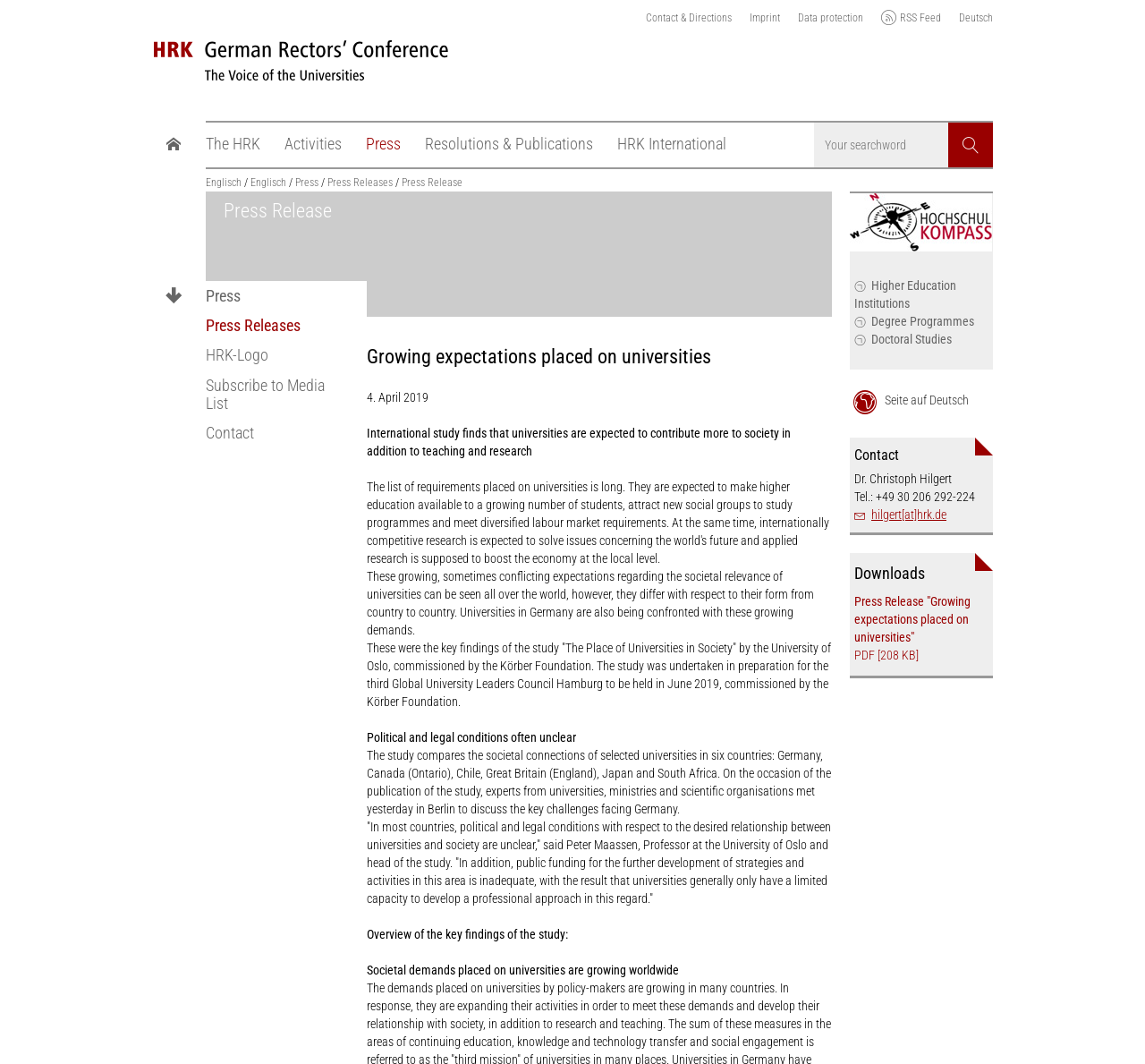Could you find the bounding box coordinates of the clickable area to complete this instruction: "Search for a keyword"?

[0.711, 0.114, 0.867, 0.159]